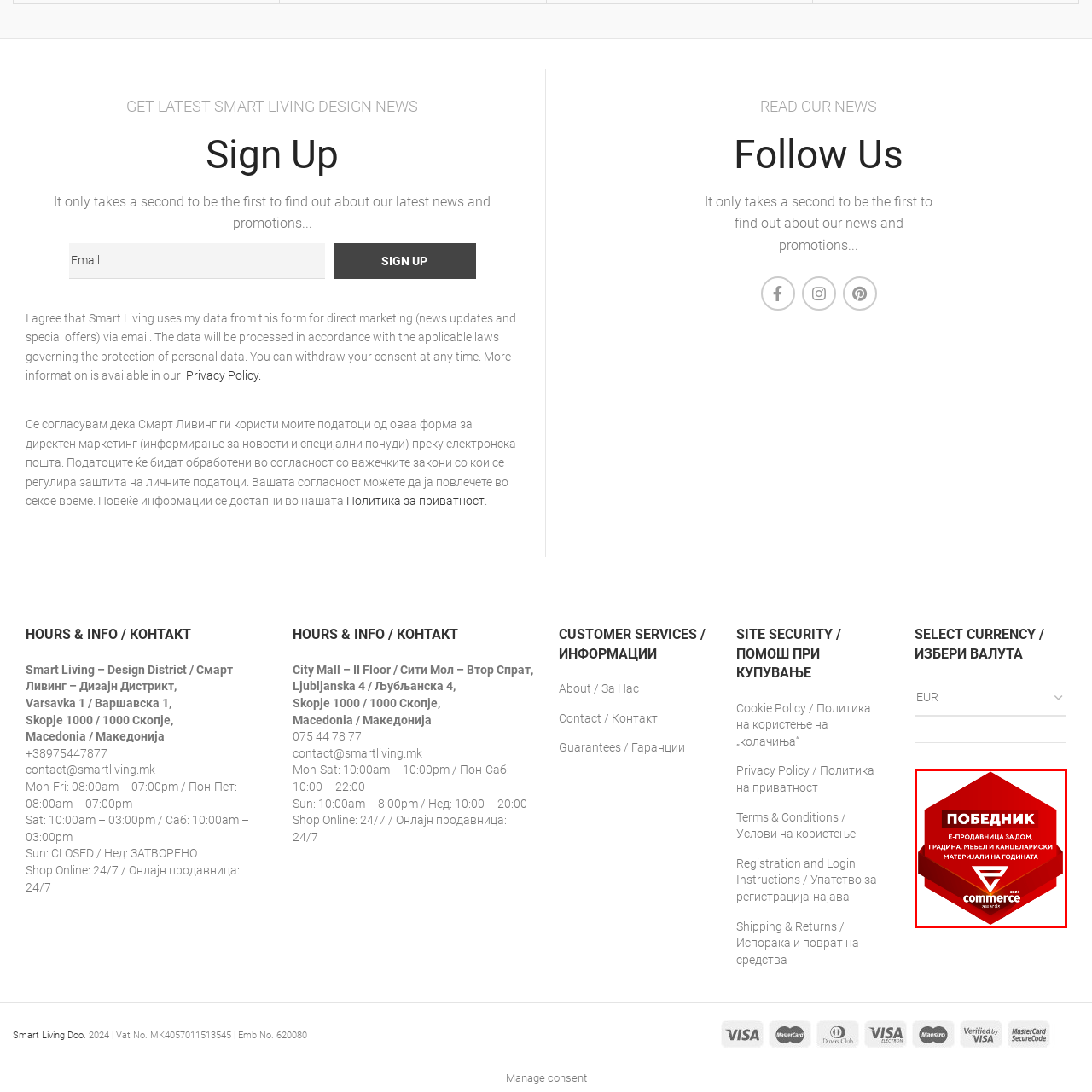Identify the subject within the red bounding box and respond to the following question in a single word or phrase:
What is the year mentioned at the bottom of the emblem?

2023